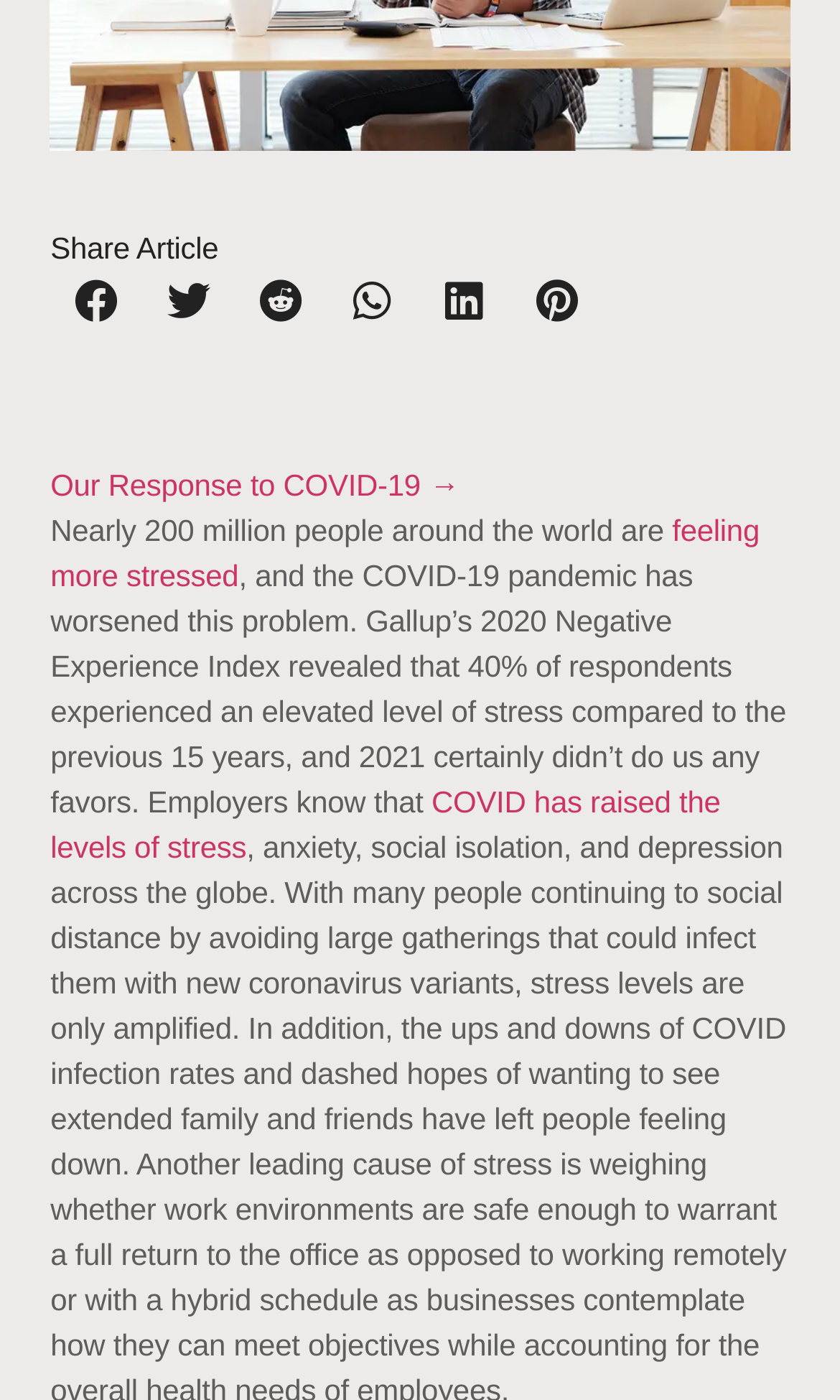Can you give a detailed response to the following question using the information from the image? What is the topic of the article?

The article discusses the impact of COVID-19 on people's stress levels, citing Gallup's 2020 Negative Experience Index and mentioning the elevated level of stress experienced by respondents.